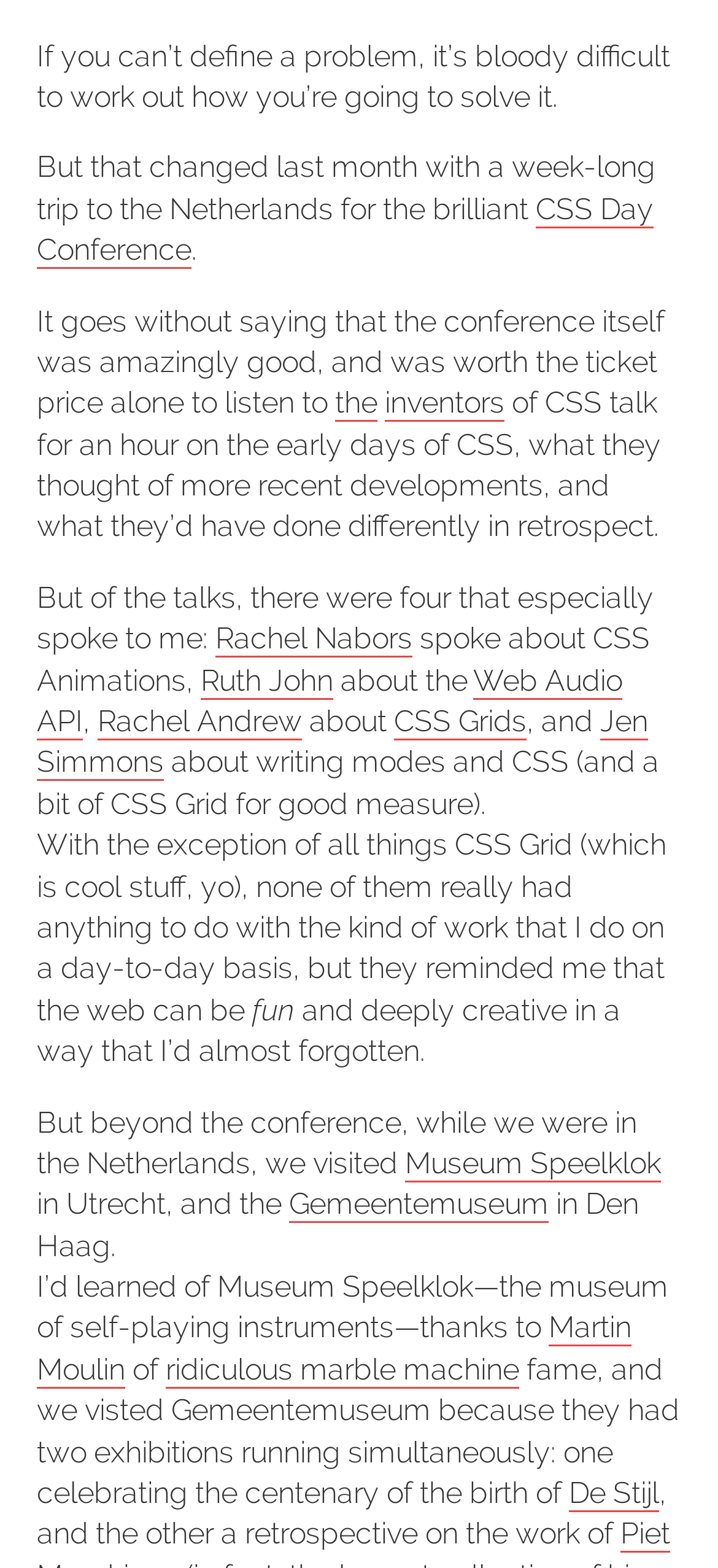How many talks especially spoke to the author?
Can you give a detailed and elaborate answer to the question?

The number of talks that especially spoke to the author can be inferred from the text 'But of the talks, there were four that especially spoke to me'. This suggests that four talks had a significant impact on the author.